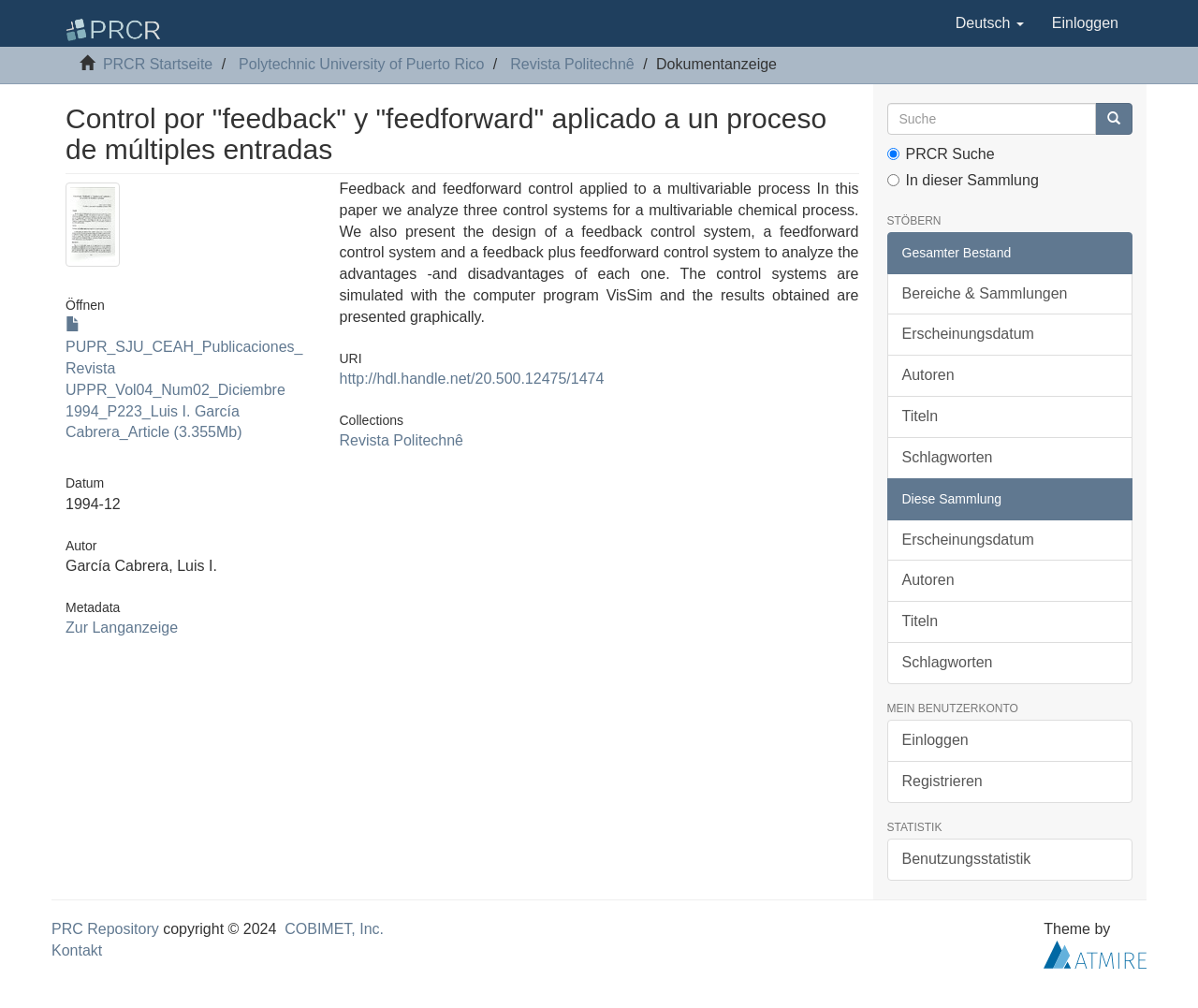What is the name of the journal?
Provide a well-explained and detailed answer to the question.

The name of the journal can be found in the link element with the text 'Revista Politechnê' which is located under the 'Collections' heading.